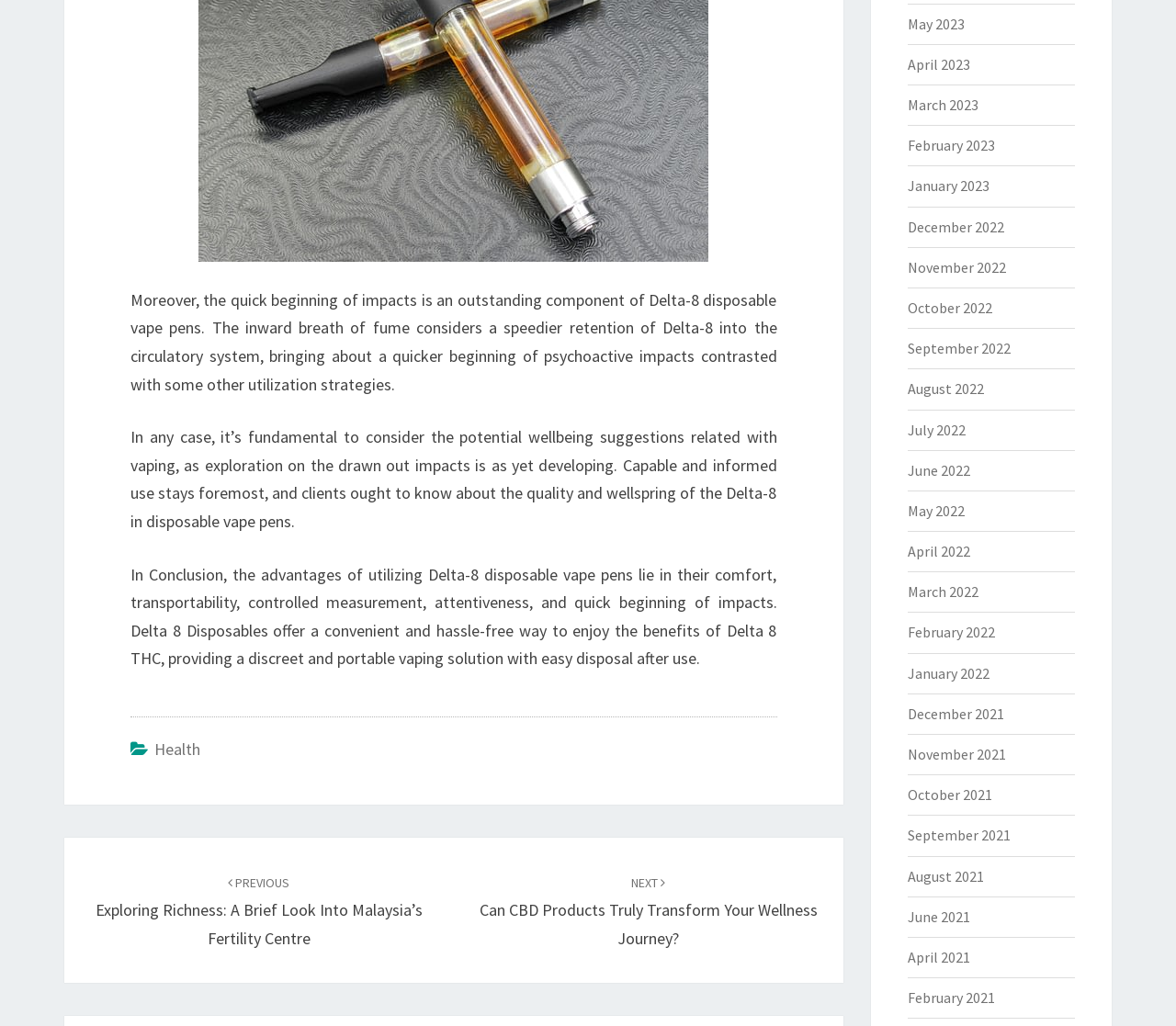Please determine the bounding box coordinates of the element's region to click for the following instruction: "Select the 'May 2023' archive".

[0.771, 0.014, 0.82, 0.032]